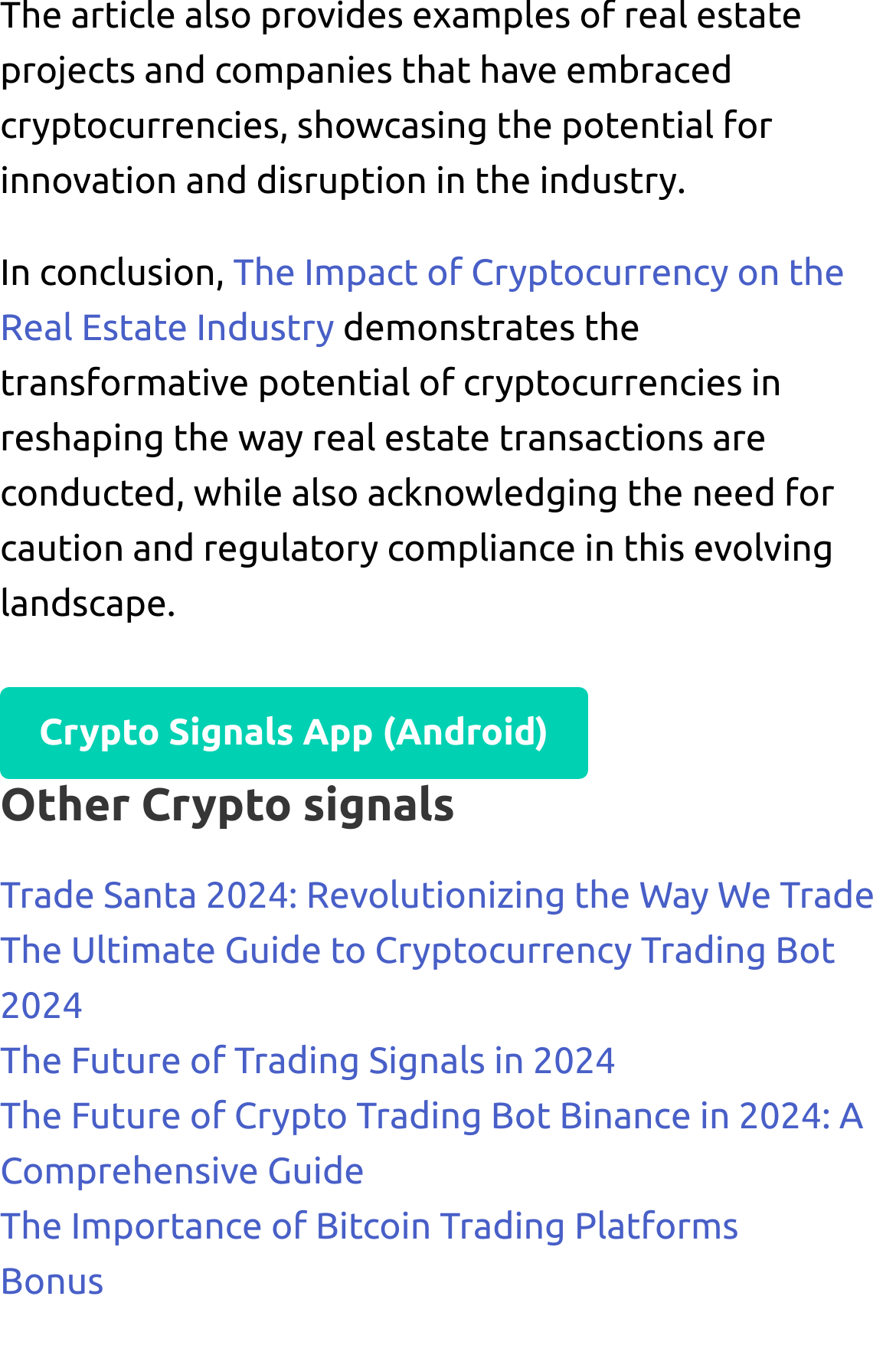Find and provide the bounding box coordinates for the UI element described here: "Bonus". The coordinates should be given as four float numbers between 0 and 1: [left, top, right, bottom].

[0.0, 0.924, 0.116, 0.954]